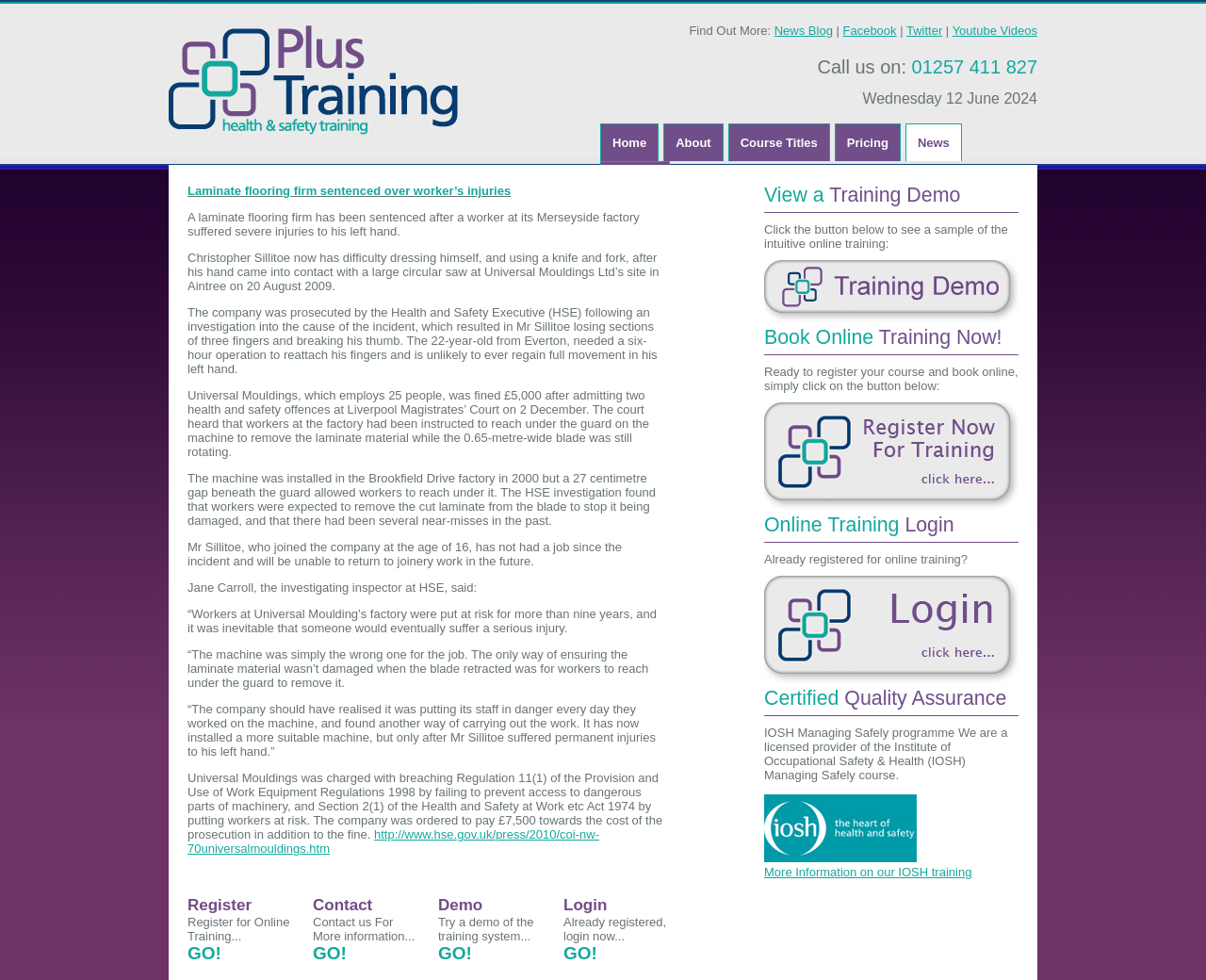Based on the image, please elaborate on the answer to the following question:
What is the name of the course provided by the website?

The website provides the IOSH Managing Safely course, which is a licensed programme of the Institute of Occupational Safety & Health.